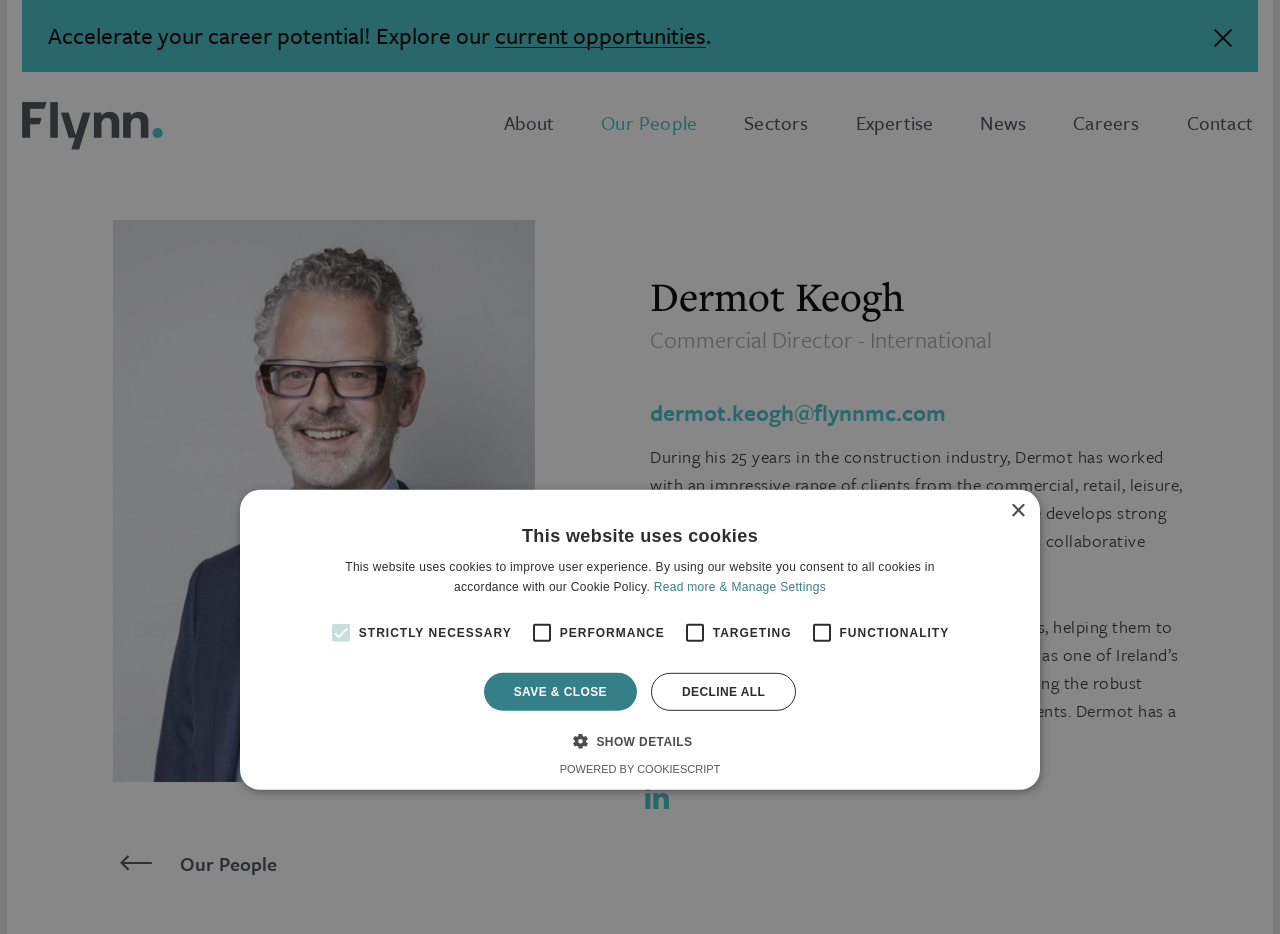Pinpoint the bounding box coordinates of the element you need to click to execute the following instruction: "Explore current opportunities". The bounding box should be represented by four float numbers between 0 and 1, in the format [left, top, right, bottom].

[0.387, 0.02, 0.552, 0.056]